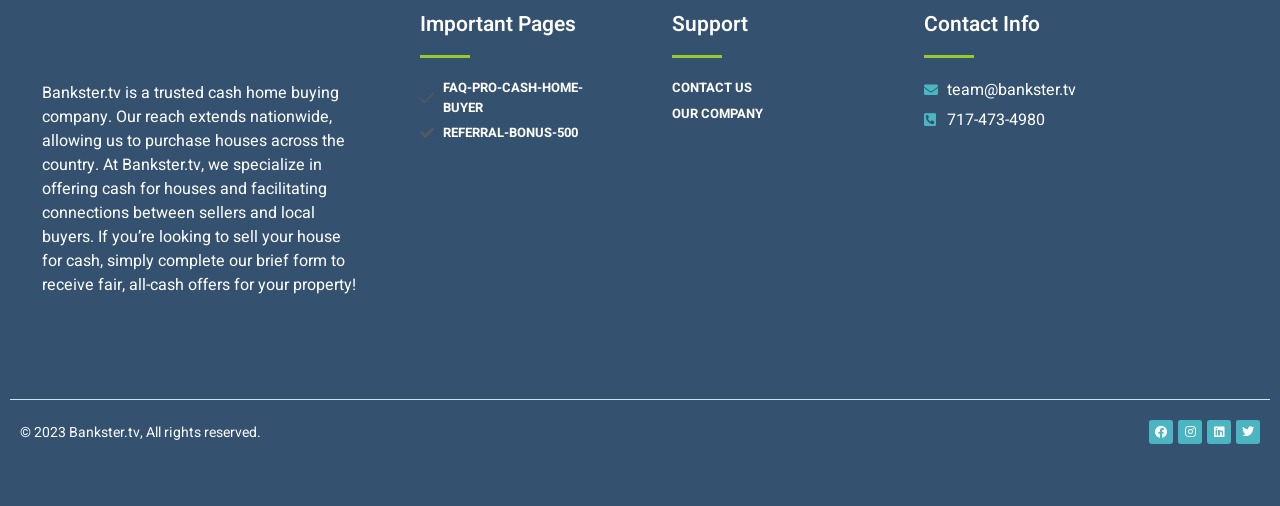Locate the bounding box coordinates of the segment that needs to be clicked to meet this instruction: "Learn more about FAQ".

[0.328, 0.154, 0.475, 0.232]